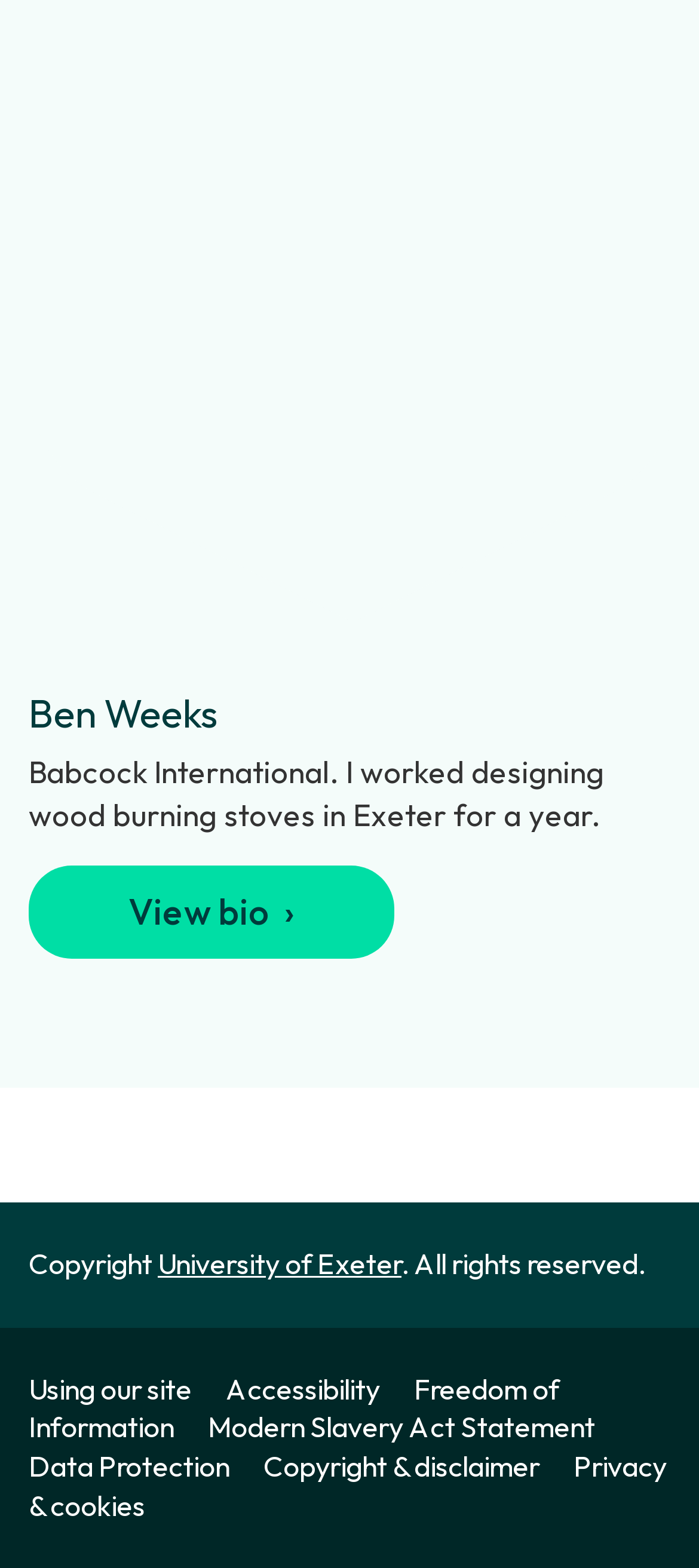Indicate the bounding box coordinates of the element that must be clicked to execute the instruction: "View bio". The coordinates should be given as four float numbers between 0 and 1, i.e., [left, top, right, bottom].

[0.041, 0.552, 0.564, 0.612]